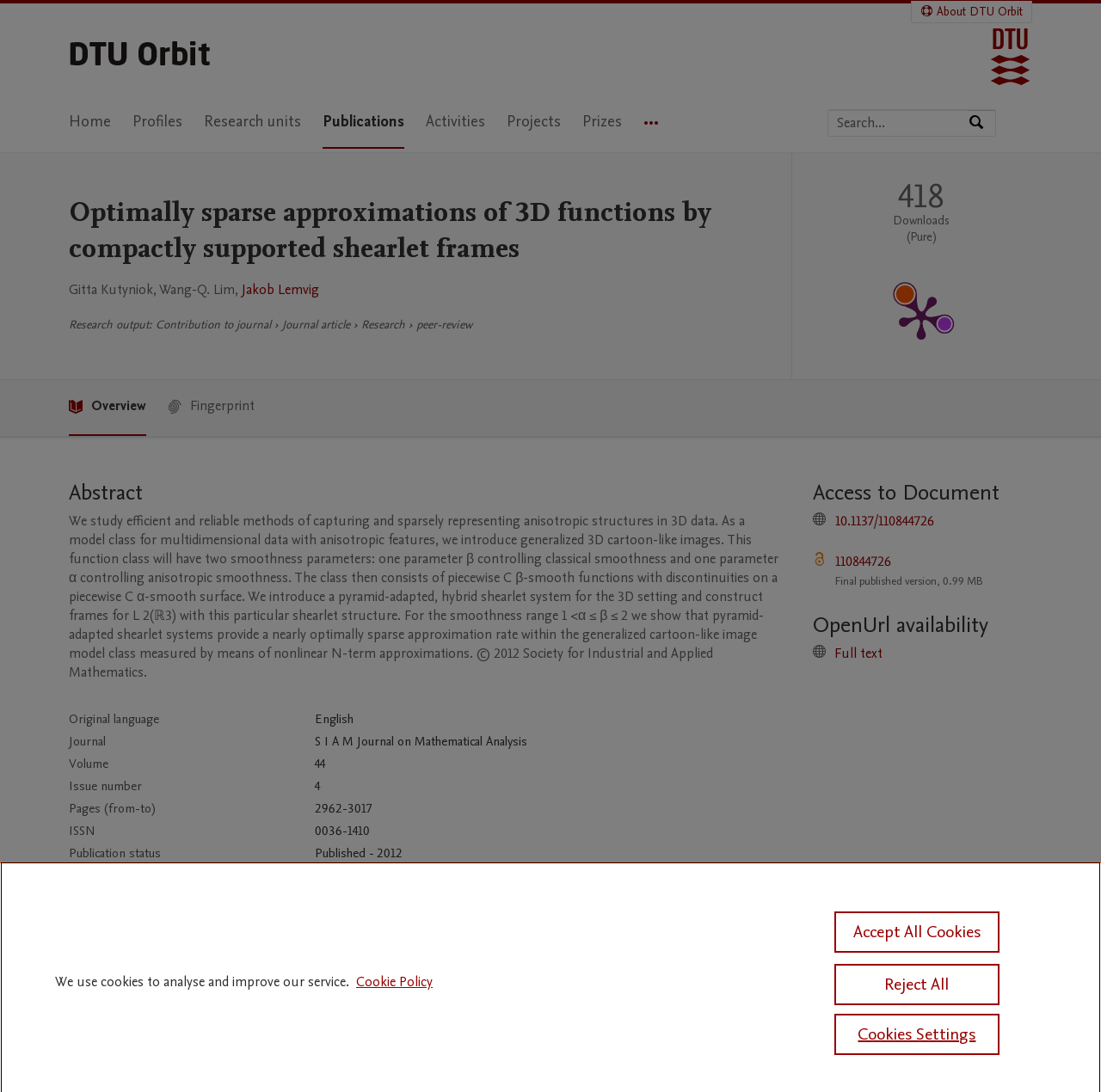Use the details in the image to answer the question thoroughly: 
What is the publication status of the work?

I found the answer by looking at the table with the row headers 'Publication status' and the grid cell containing the text 'Published - 2012'. This suggests that the work was published in 2012.